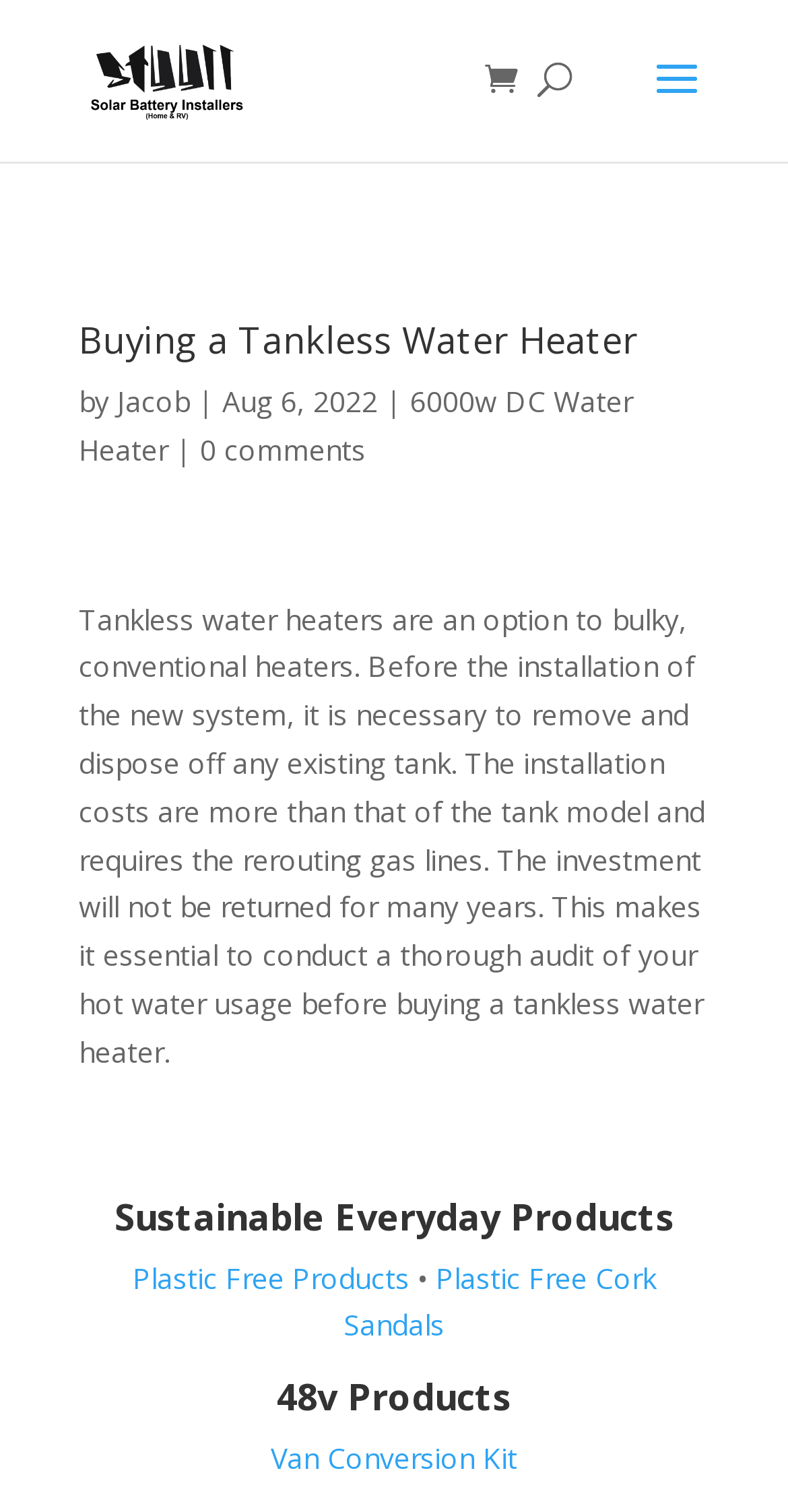Who wrote the article about tankless water heaters?
Provide an in-depth and detailed answer to the question.

The author of the article is mentioned in the text 'by Jacob' which is located below the heading 'Buying a Tankless Water Heater'.